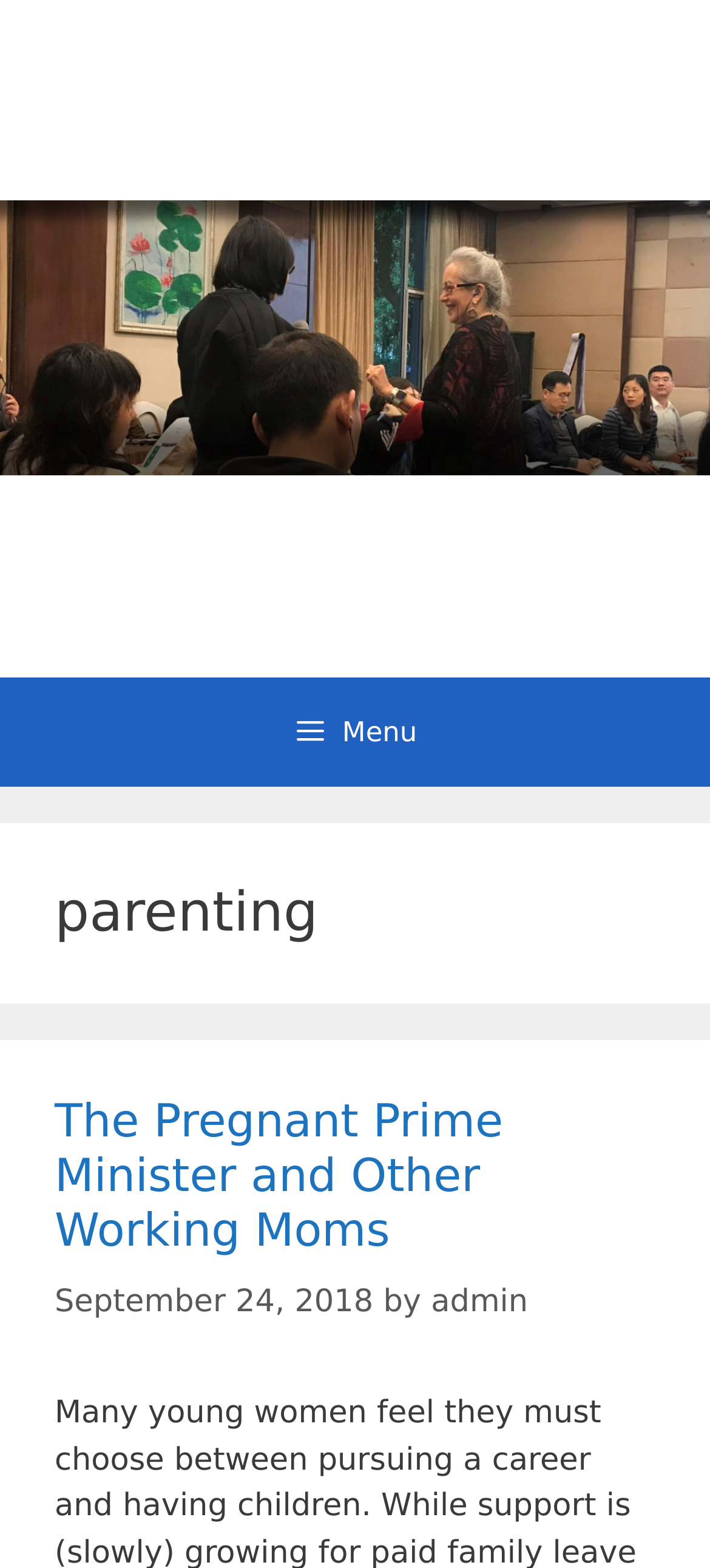Using the information from the screenshot, answer the following question thoroughly:
When was the article published?

I found the answer by looking at the StaticText element with the text 'September 24, 2018' which is a child of the time element.